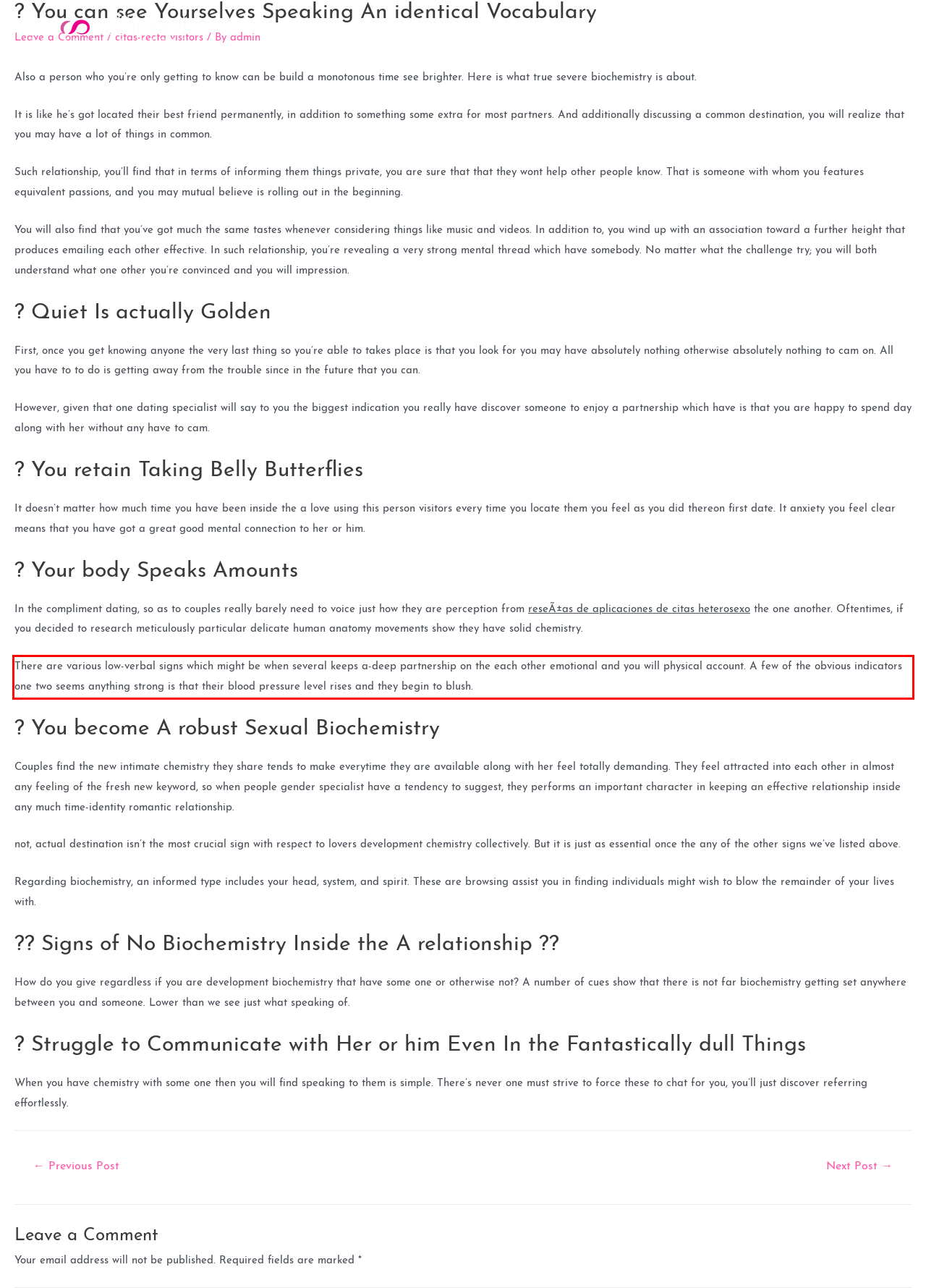You have a screenshot with a red rectangle around a UI element. Recognize and extract the text within this red bounding box using OCR.

There are various low-verbal signs which might be when several keeps a-deep partnership on the each other emotional and you will physical account. A few of the obvious indicators one two seems anything strong is that their blood pressure level rises and they begin to blush.